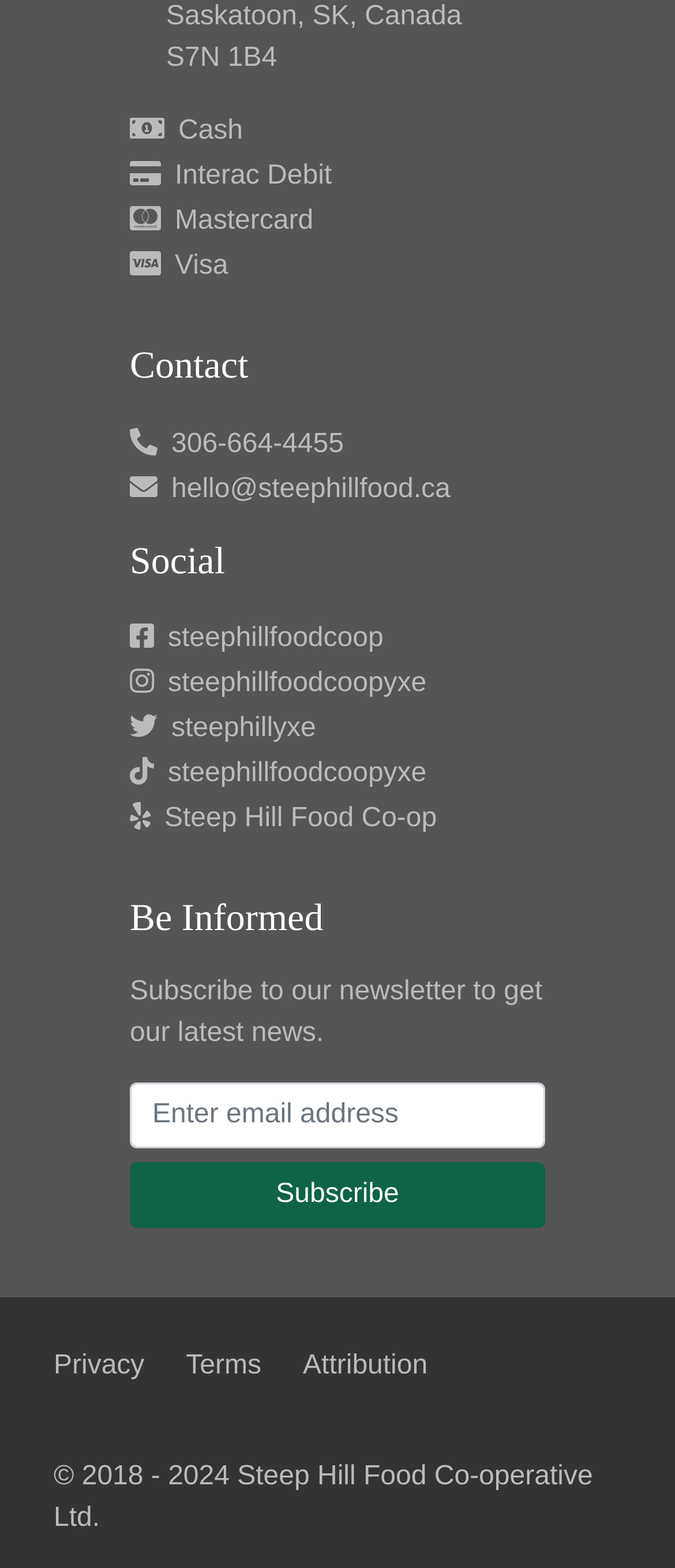Look at the image and write a detailed answer to the question: 
How can I contact Steep Hill Food Co-op?

The contact section of the page provides a phone number (306-664-4455) and an email address (hello@steephillfood.ca), indicating that I can contact Steep Hill Food Co-op through either of these methods.